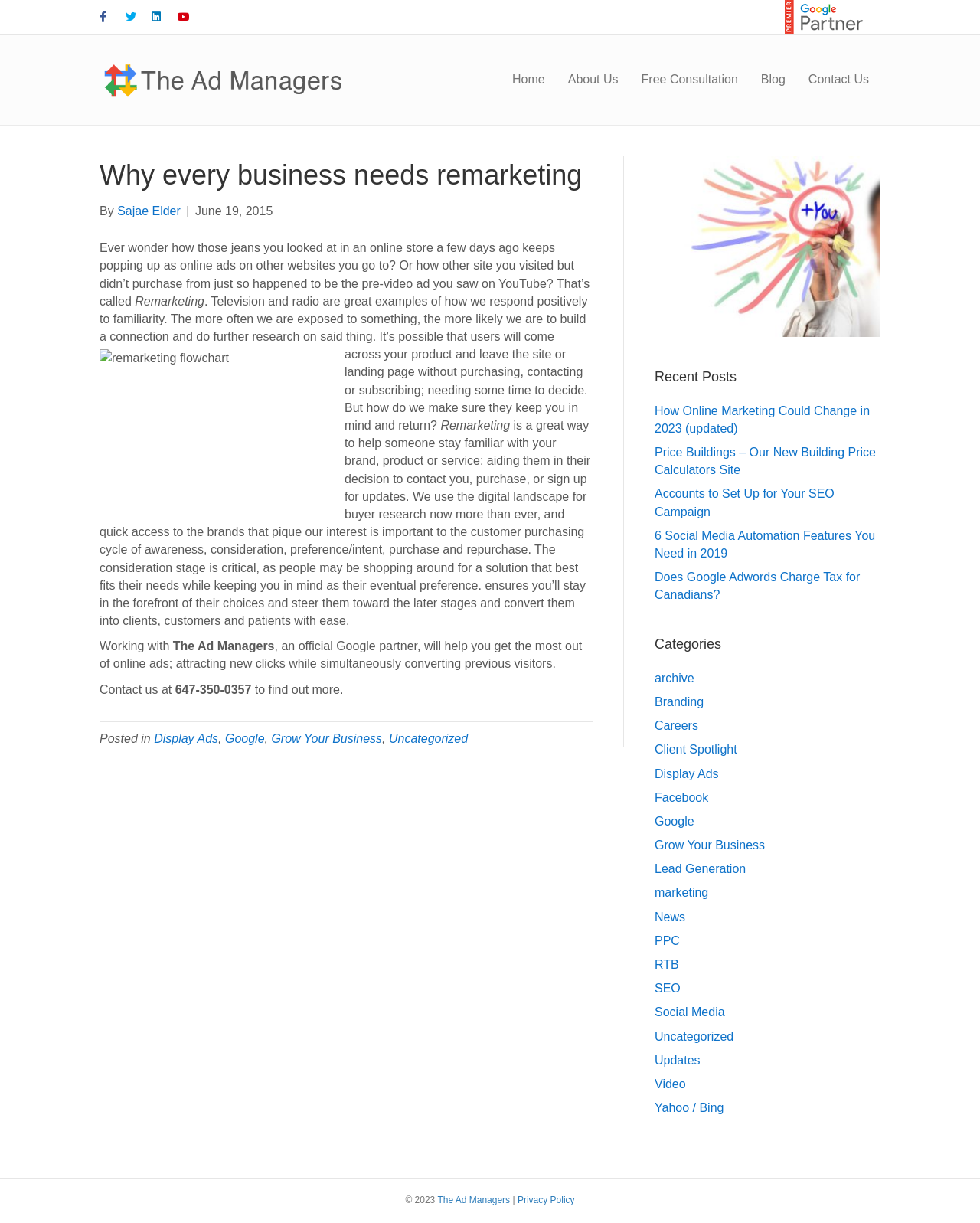Identify the bounding box coordinates of the specific part of the webpage to click to complete this instruction: "Read the article by Sajae Elder".

[0.12, 0.167, 0.184, 0.178]